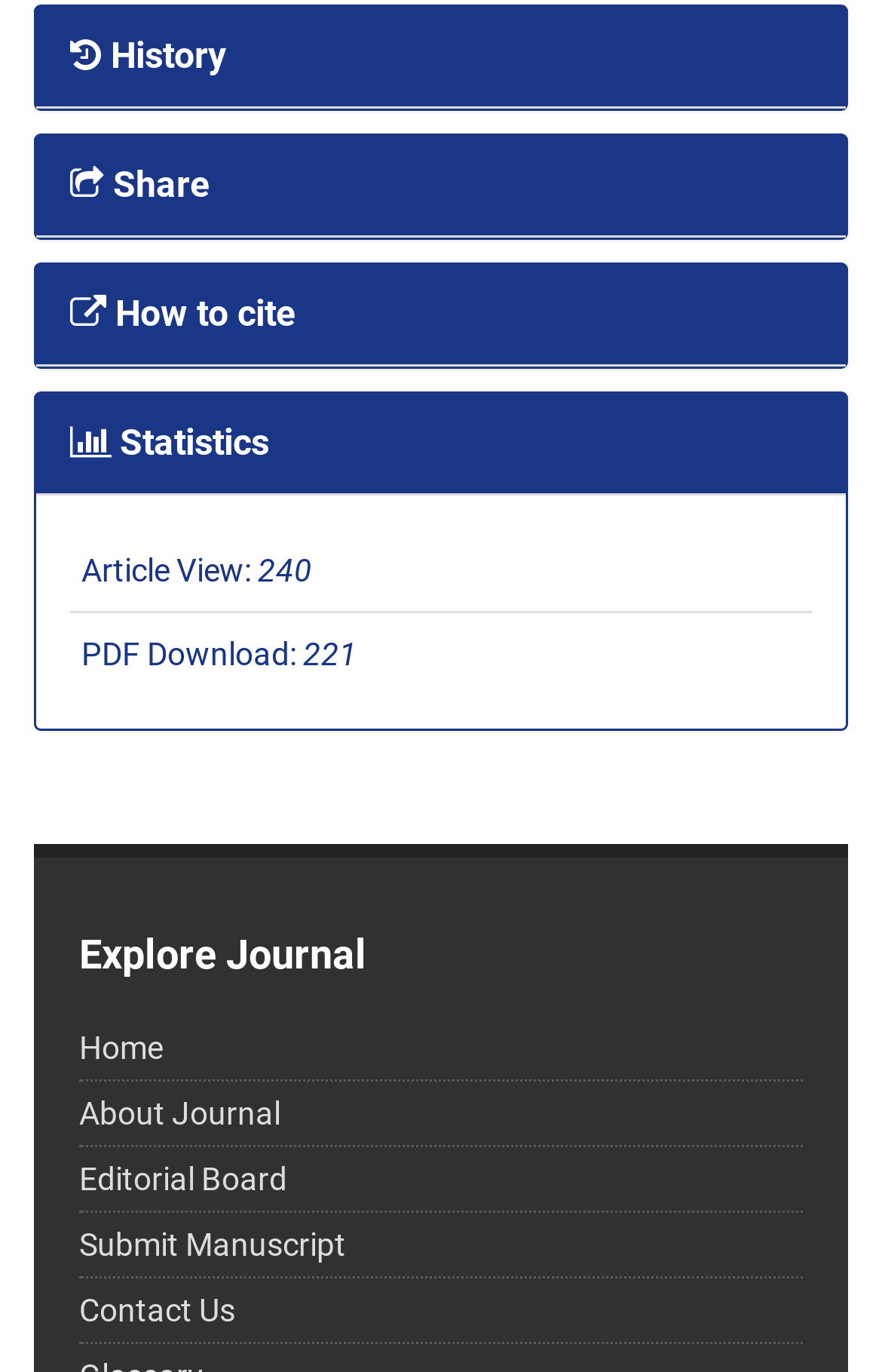How many PDF downloads are there?
Could you answer the question with a detailed and thorough explanation?

I found the answer by looking at the 'PDF Download:' section, where it says '221'.